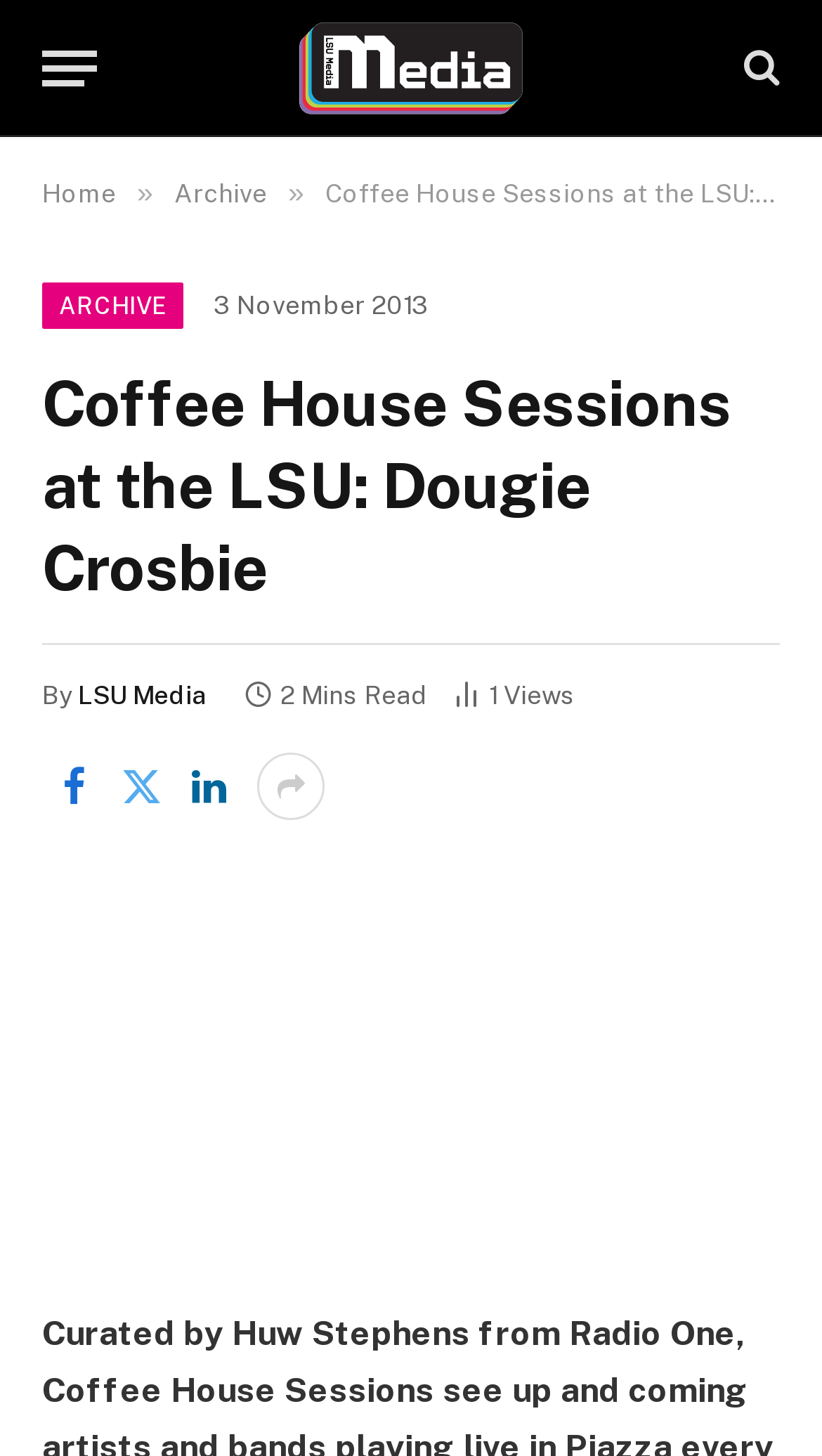Specify the bounding box coordinates of the area that needs to be clicked to achieve the following instruction: "Go to the Archive page".

[0.212, 0.123, 0.325, 0.143]